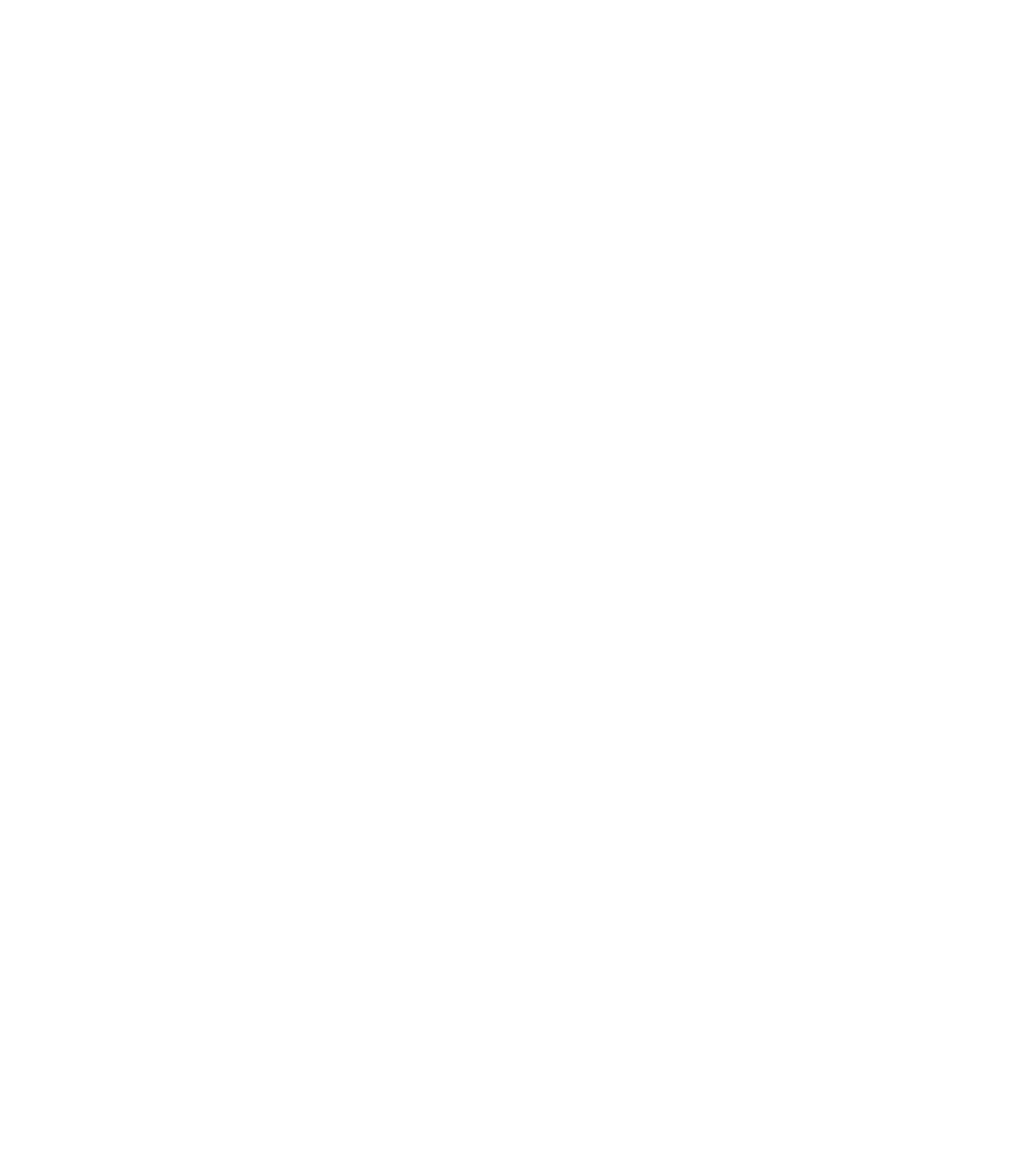Can you find the bounding box coordinates of the area I should click to execute the following instruction: "View the 'Digital Business & Marketing Strategies' image"?

[0.027, 0.026, 0.184, 0.068]